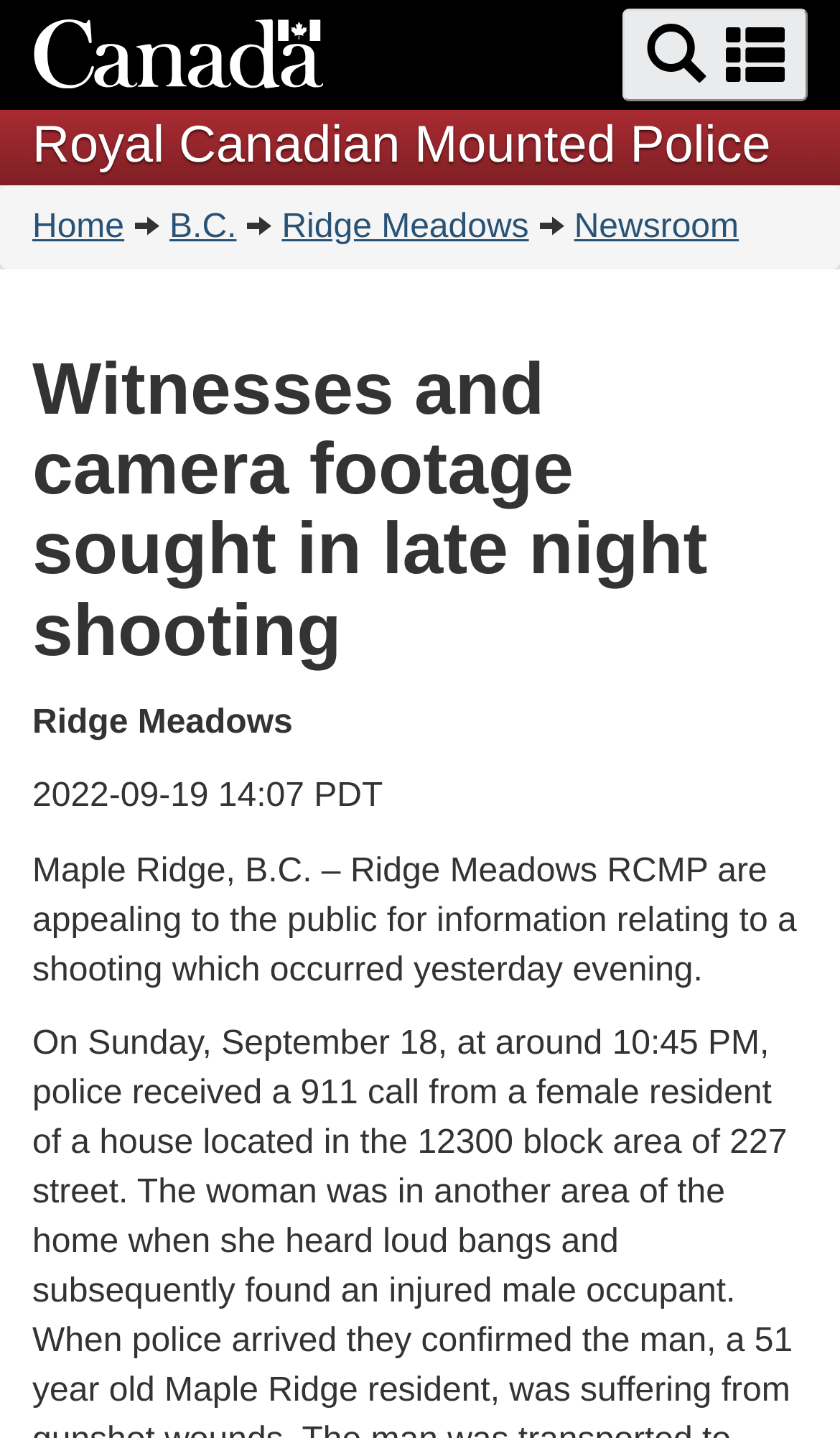Identify the bounding box coordinates for the UI element described by the following text: "Royal Canadian Mounted Police". Provide the coordinates as four float numbers between 0 and 1, in the format [left, top, right, bottom].

[0.038, 0.081, 0.918, 0.122]